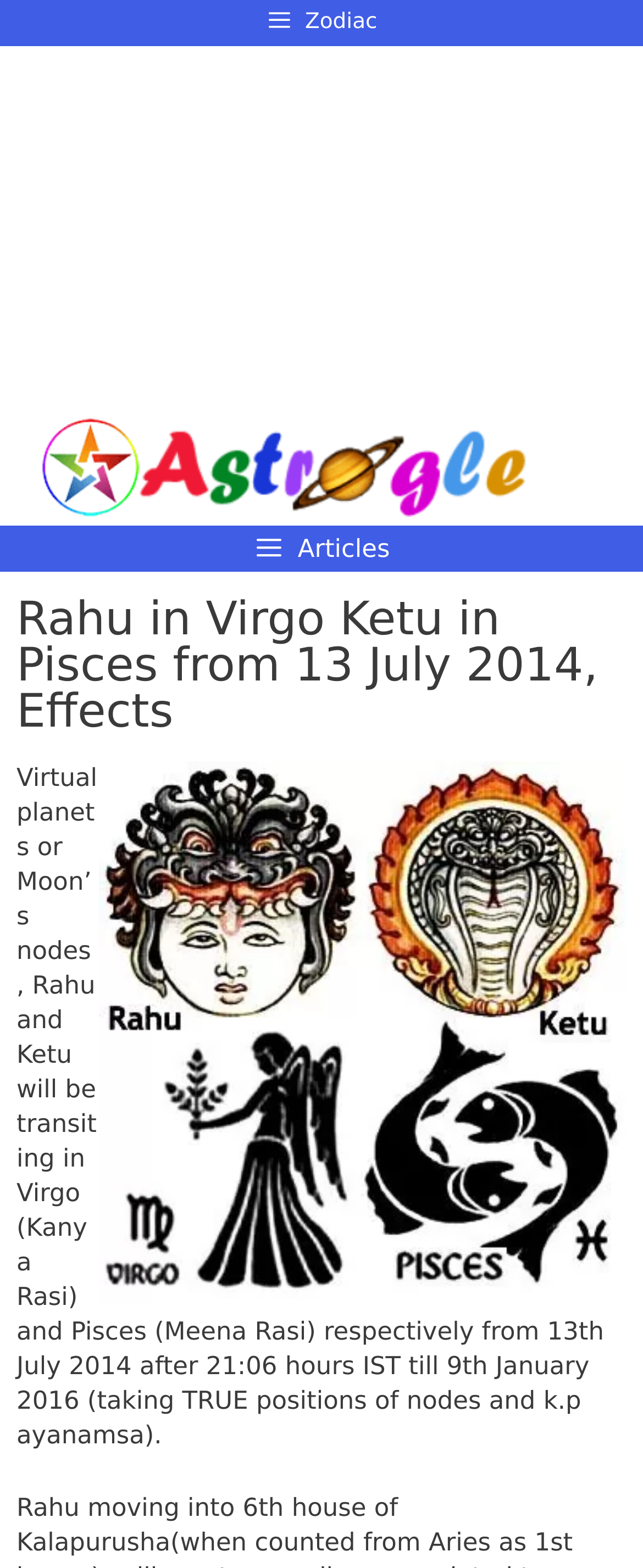Illustrate the webpage's structure and main components comprehensively.

The webpage is about Vedic Astrology, specifically discussing the transit effects of Rahu in Virgo and Ketu in Pisces from July 13, 2014, to January 9, 2016. 

At the top left corner, there is a button labeled "Zodiac" with an icon. Next to it, there is a banner with the site's name. Below the banner, there is an advertisement iframe. 

On the top right side, there is a link to "Astrogle" accompanied by an image with the same name. 

Below the top section, there is a primary navigation menu with a button labeled "Articles". When expanded, it reveals a header with the title "Rahu in Virgo Ketu in Pisces from 13 July 2014, Effects". 

Below the navigation menu, there is an image related to Rahu in Virgo Ketu in Pisces 2014. 

The main content of the webpage is a paragraph of text that explains the transit effects of Rahu and Ketu, describing their positions in Virgo and Pisces and the time period of this transit.